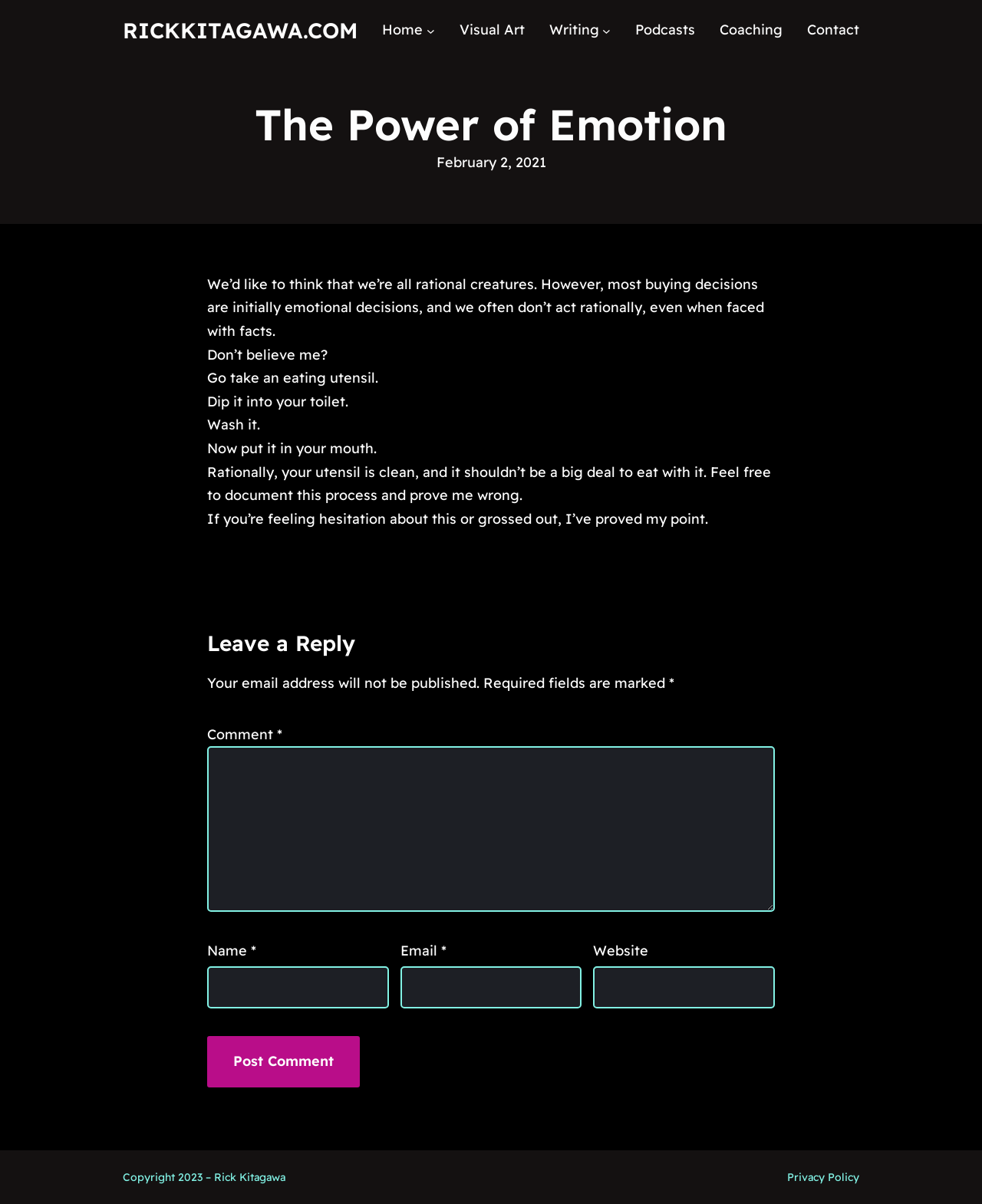Identify the bounding box coordinates for the region of the element that should be clicked to carry out the instruction: "Click on Home". The bounding box coordinates should be four float numbers between 0 and 1, i.e., [left, top, right, bottom].

[0.389, 0.015, 0.431, 0.035]